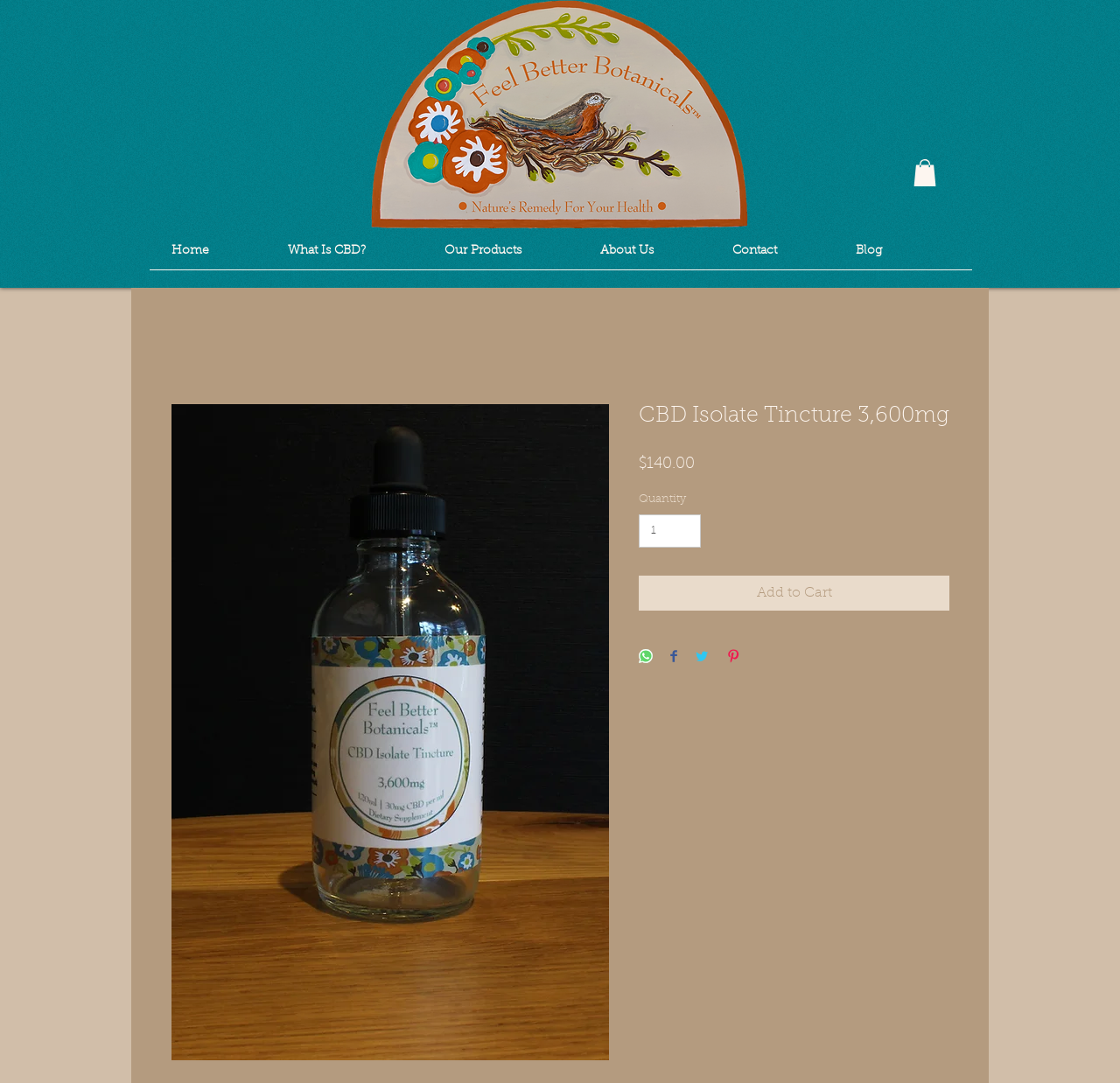Identify the bounding box coordinates of the region that should be clicked to execute the following instruction: "View the Blog".

[0.729, 0.222, 0.823, 0.242]